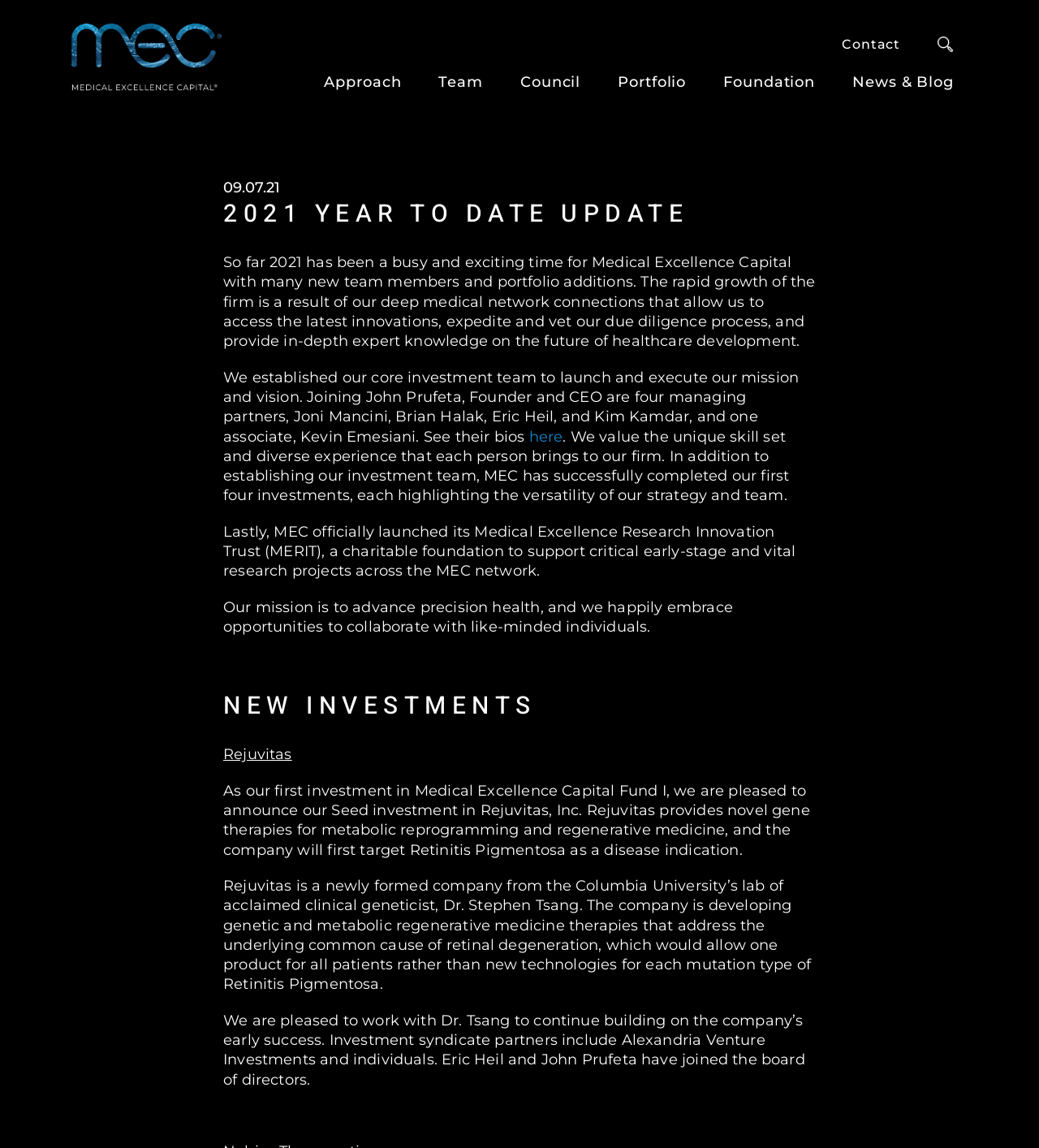Based on the element description: "News & Blog", identify the bounding box coordinates for this UI element. The coordinates must be four float numbers between 0 and 1, listed as [left, top, right, bottom].

[0.82, 0.064, 0.918, 0.079]